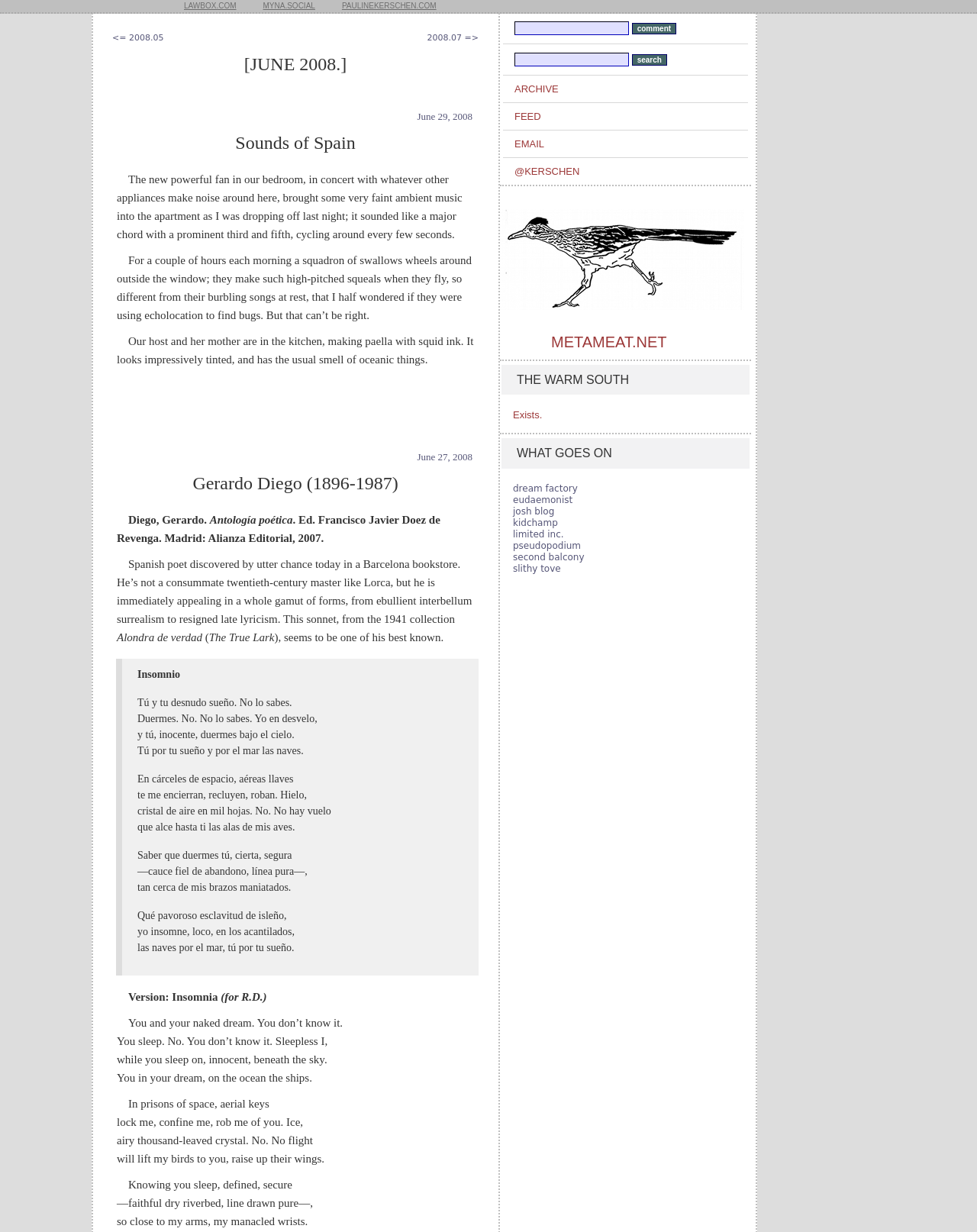How many links are there in the top navigation bar?
Use the information from the image to give a detailed answer to the question.

I counted the links in the top navigation bar, which are 'LAWBOX.COM', 'MYNA.SOCIAL', 'PAULINEKERSCHEN.COM', '<= 2008.05', and '2008.07 =>'.